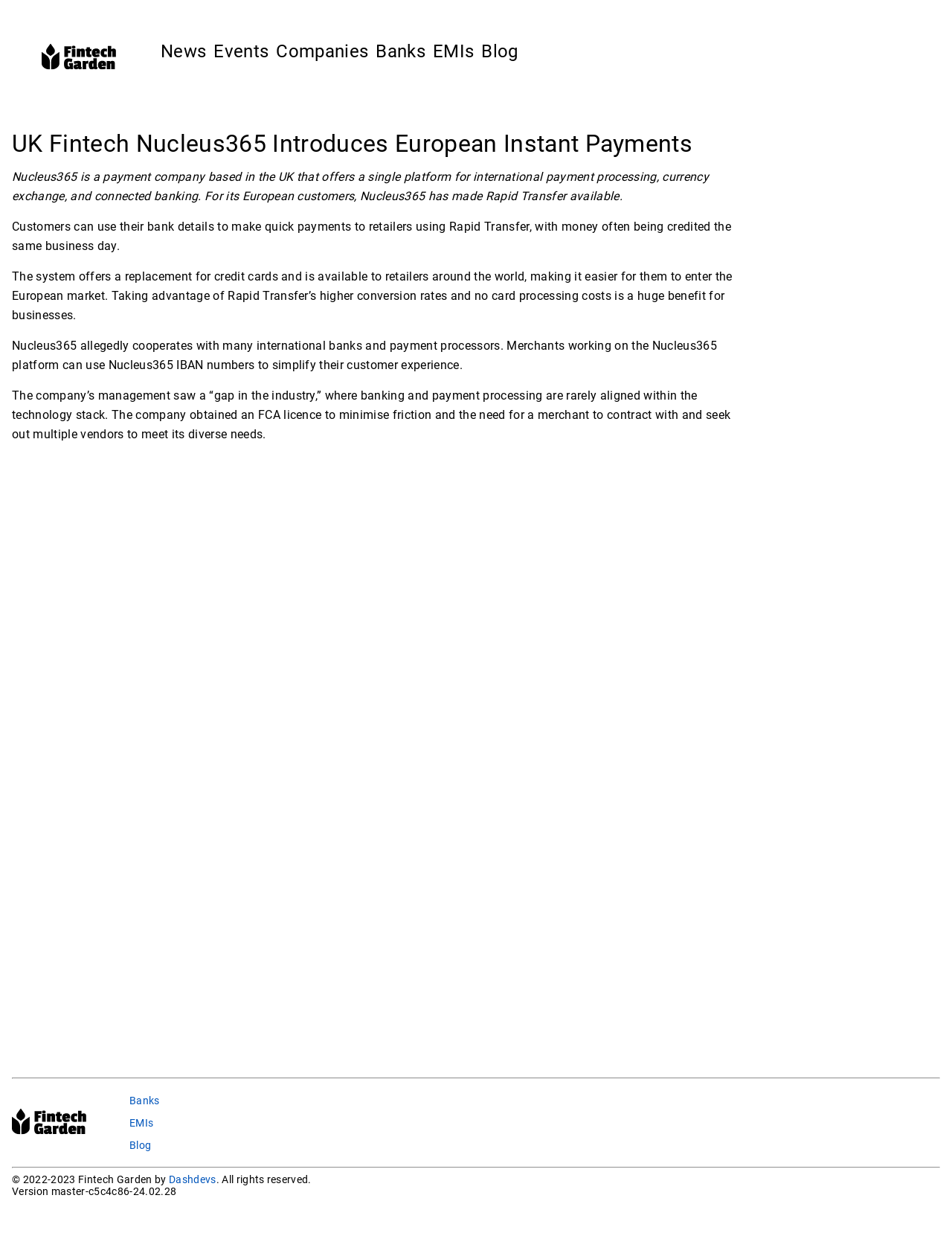Determine the bounding box coordinates for the area that needs to be clicked to fulfill this task: "Read the blog". The coordinates must be given as four float numbers between 0 and 1, i.e., [left, top, right, bottom].

[0.506, 0.033, 0.544, 0.05]